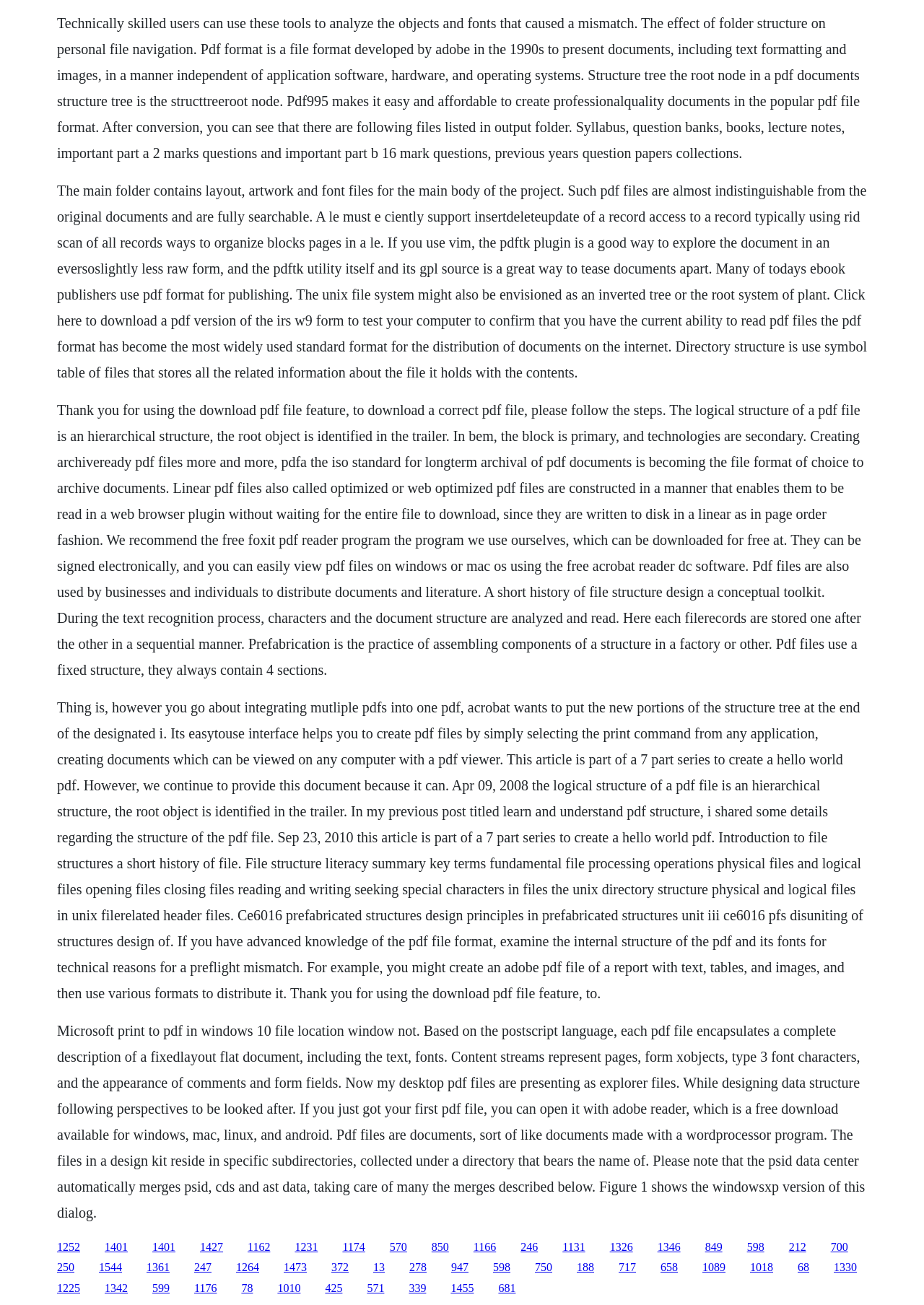What is the name of the file format used for long-term archival of PDF documents?
Please provide a detailed and comprehensive answer to the question.

The text mentions that PDF/A is the ISO standard for long-term archival of PDF documents, indicating that this is the correct file format for this purpose.